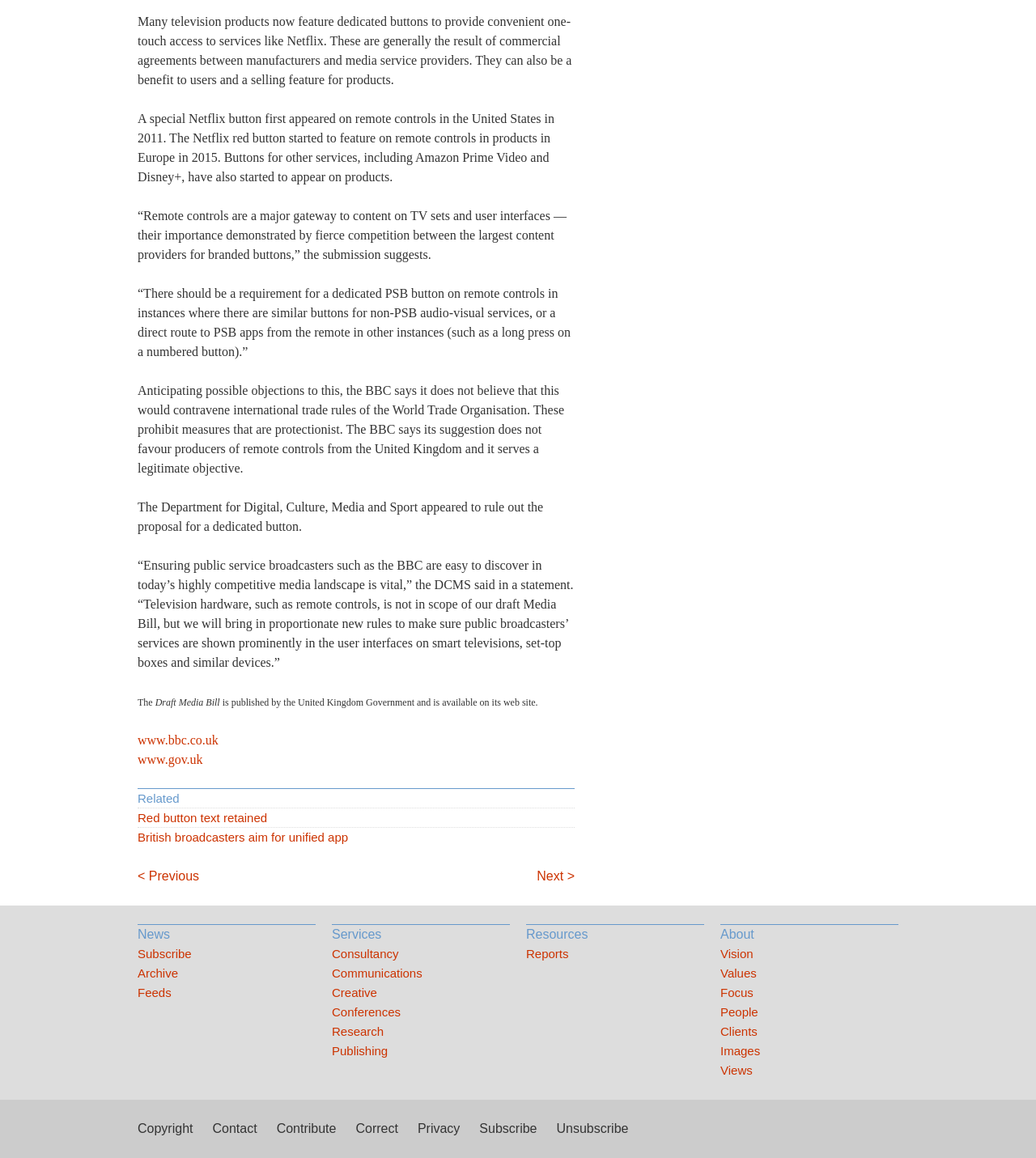Find and provide the bounding box coordinates for the UI element described here: "Publishing". The coordinates should be given as four float numbers between 0 and 1: [left, top, right, bottom].

[0.32, 0.9, 0.492, 0.916]